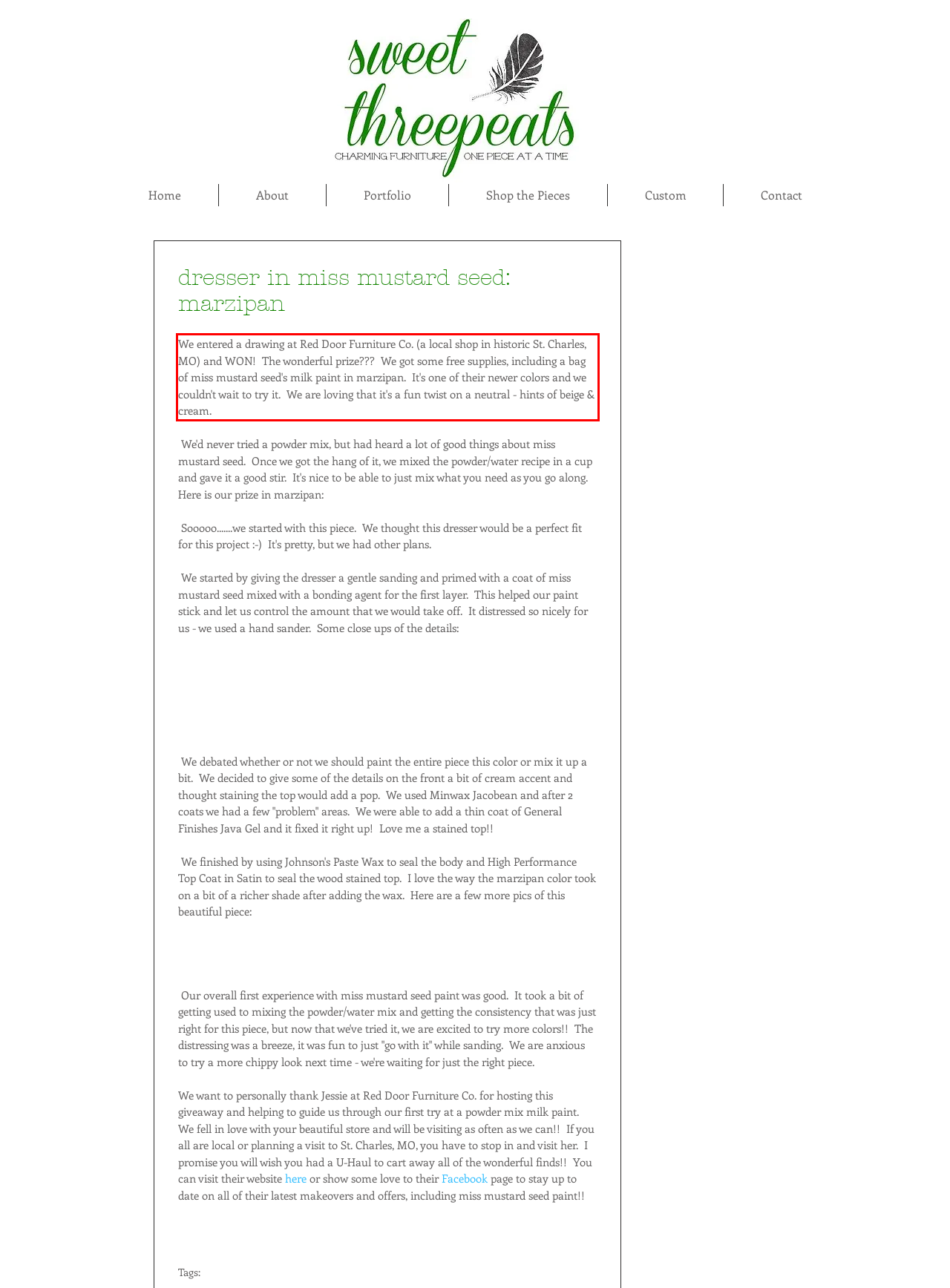The screenshot you have been given contains a UI element surrounded by a red rectangle. Use OCR to read and extract the text inside this red rectangle.

We entered a drawing at Red Door Furniture Co. (a local shop in historic St. Charles, MO) and WON! The wonderful prize??? We got some free supplies, including a bag of miss mustard seed's milk paint in marzipan. It's one of their newer colors and we couldn't wait to try it. We are loving that it's a fun twist on a neutral - hints of beige & cream.